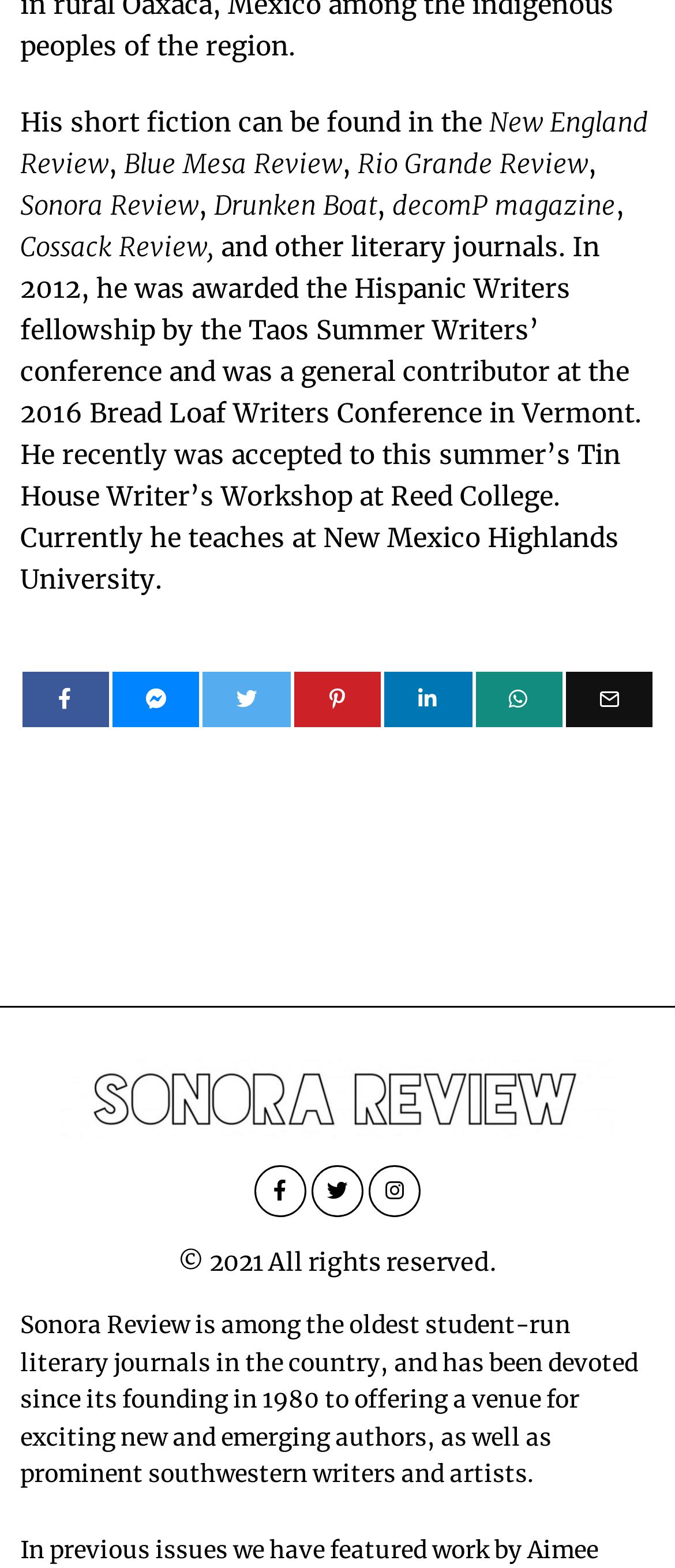What is the copyright year mentioned at the bottom of the page?
Please answer the question with a single word or phrase, referencing the image.

2021